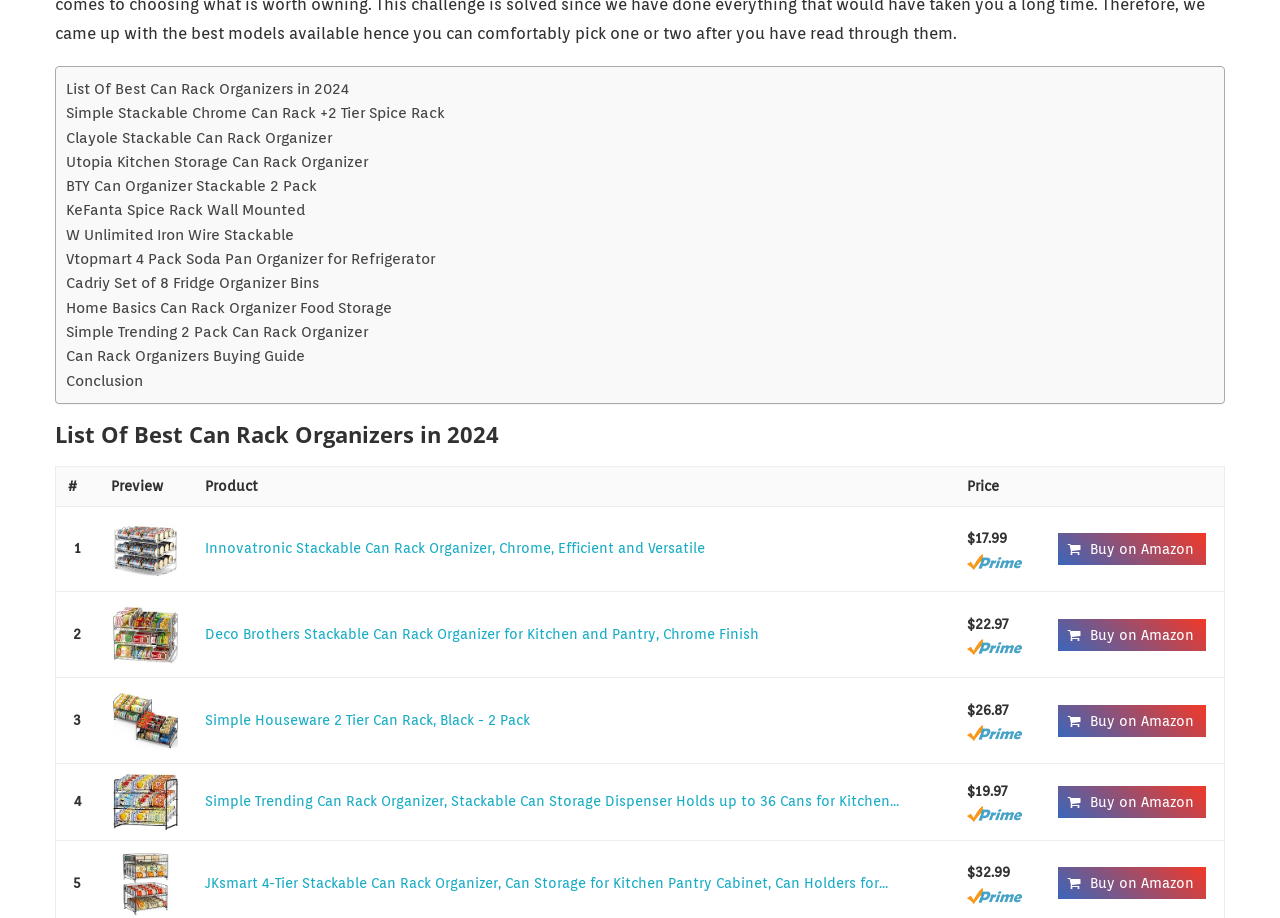Based on the element description Can Rack Organizers Buying Guide, identify the bounding box of the UI element in the given webpage screenshot. The coordinates should be in the format (top-left x, top-left y, bottom-right x, bottom-right y) and must be between 0 and 1.

[0.052, 0.375, 0.238, 0.402]